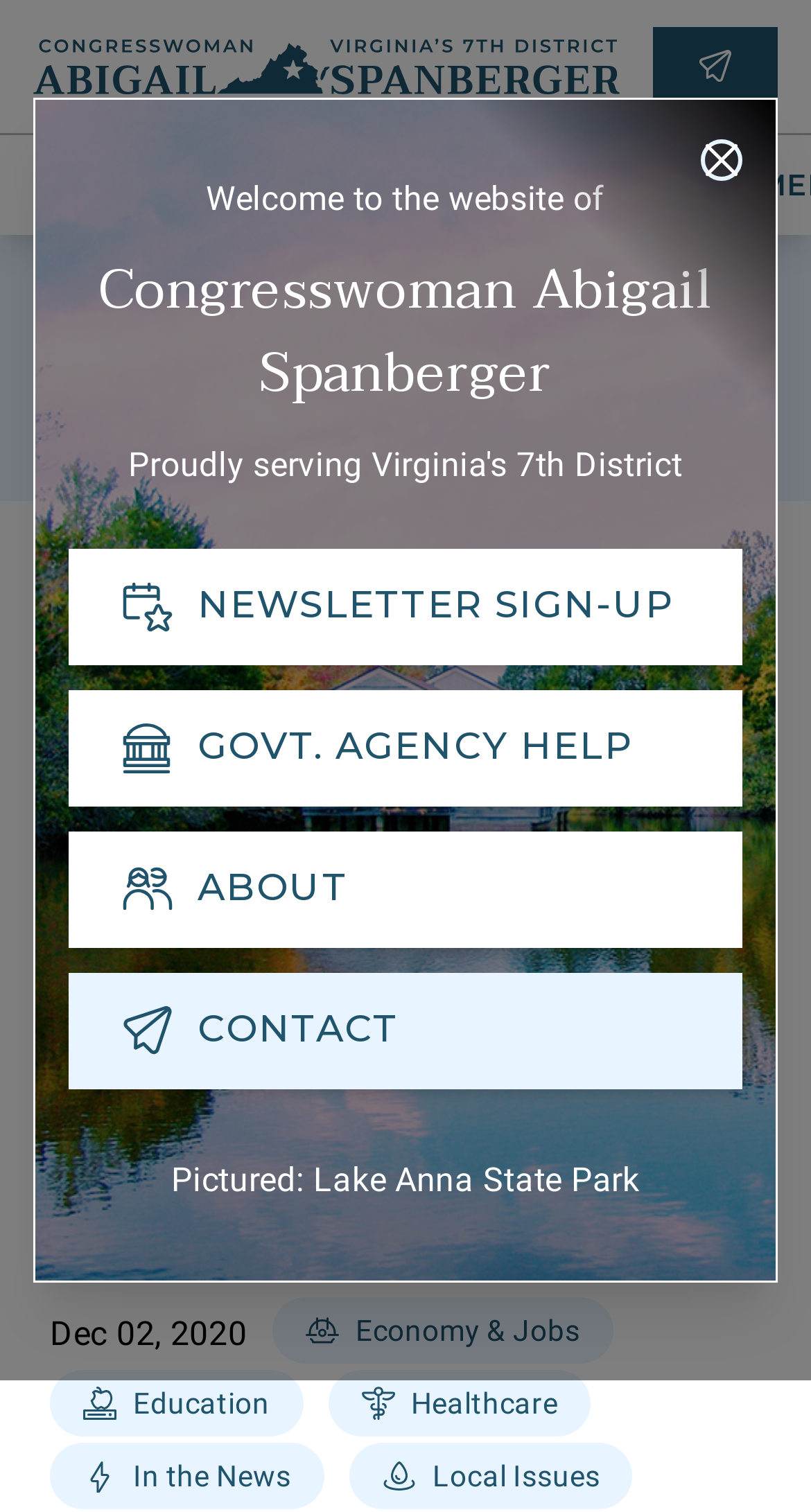Can you find the bounding box coordinates for the element to click on to achieve the instruction: "Contact the congresswoman"?

[0.085, 0.643, 0.915, 0.72]